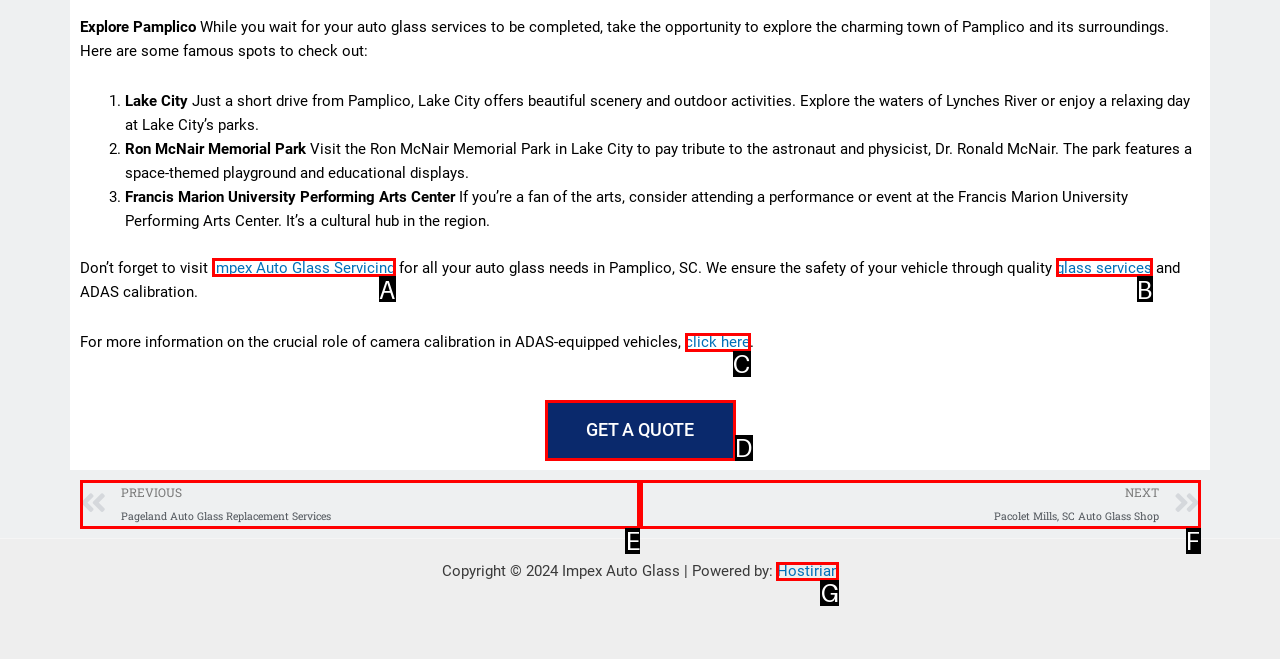Choose the HTML element that best fits the description: PrevPreviousPageland Auto Glass Replacement Services. Answer with the option's letter directly.

E